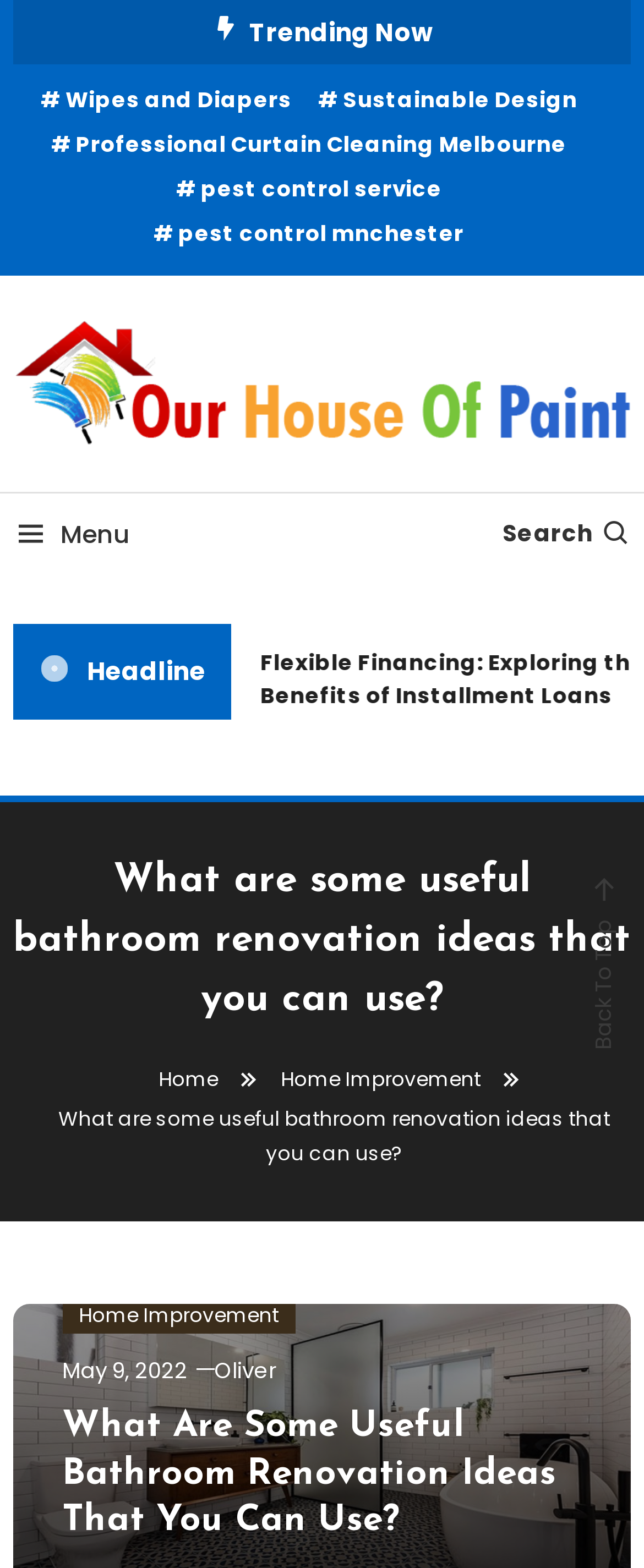Point out the bounding box coordinates of the section to click in order to follow this instruction: "Go back to the top of the page".

[0.913, 0.586, 0.962, 0.669]